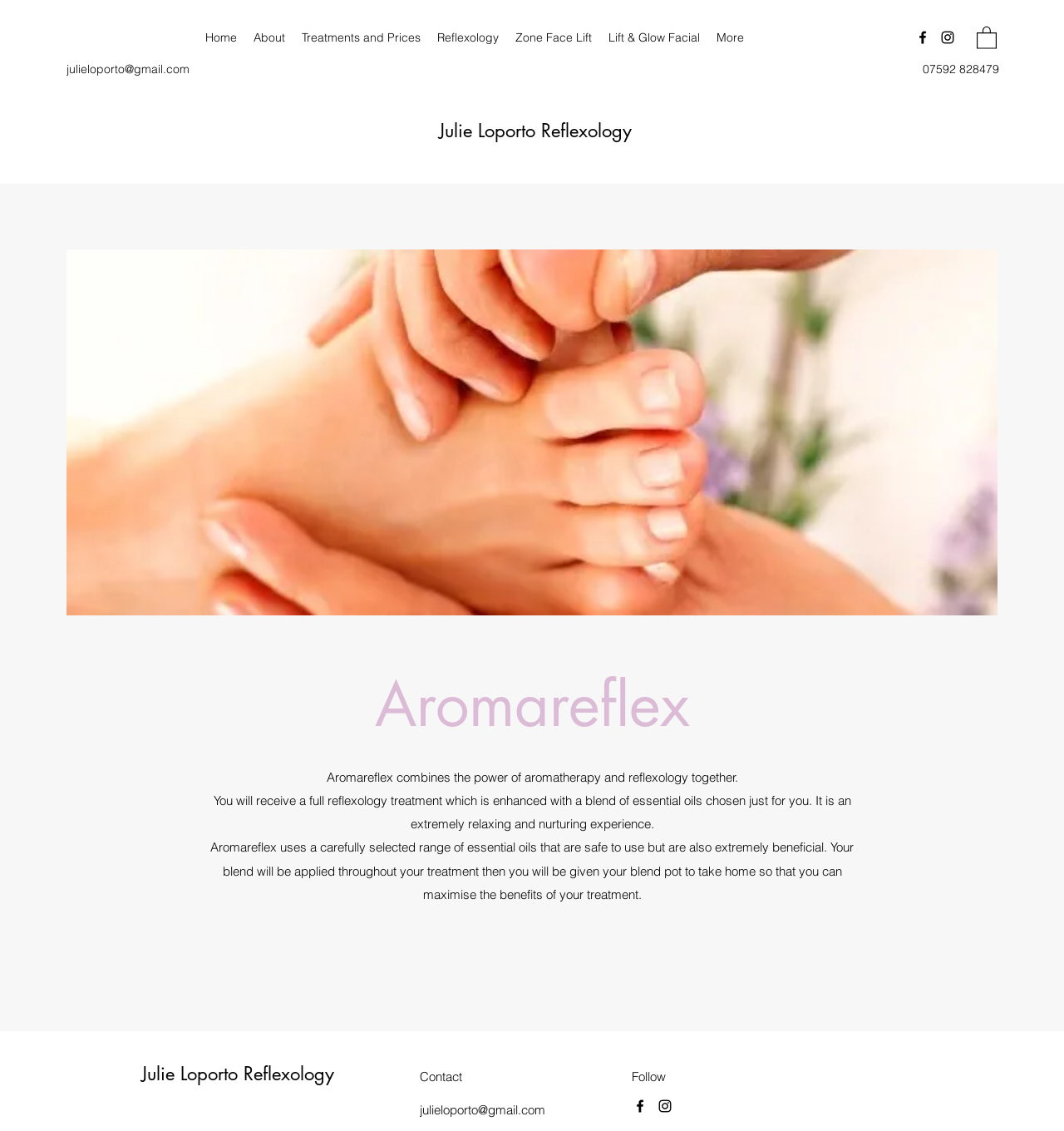Please mark the clickable region by giving the bounding box coordinates needed to complete this instruction: "Click the Home link".

[0.185, 0.022, 0.23, 0.044]